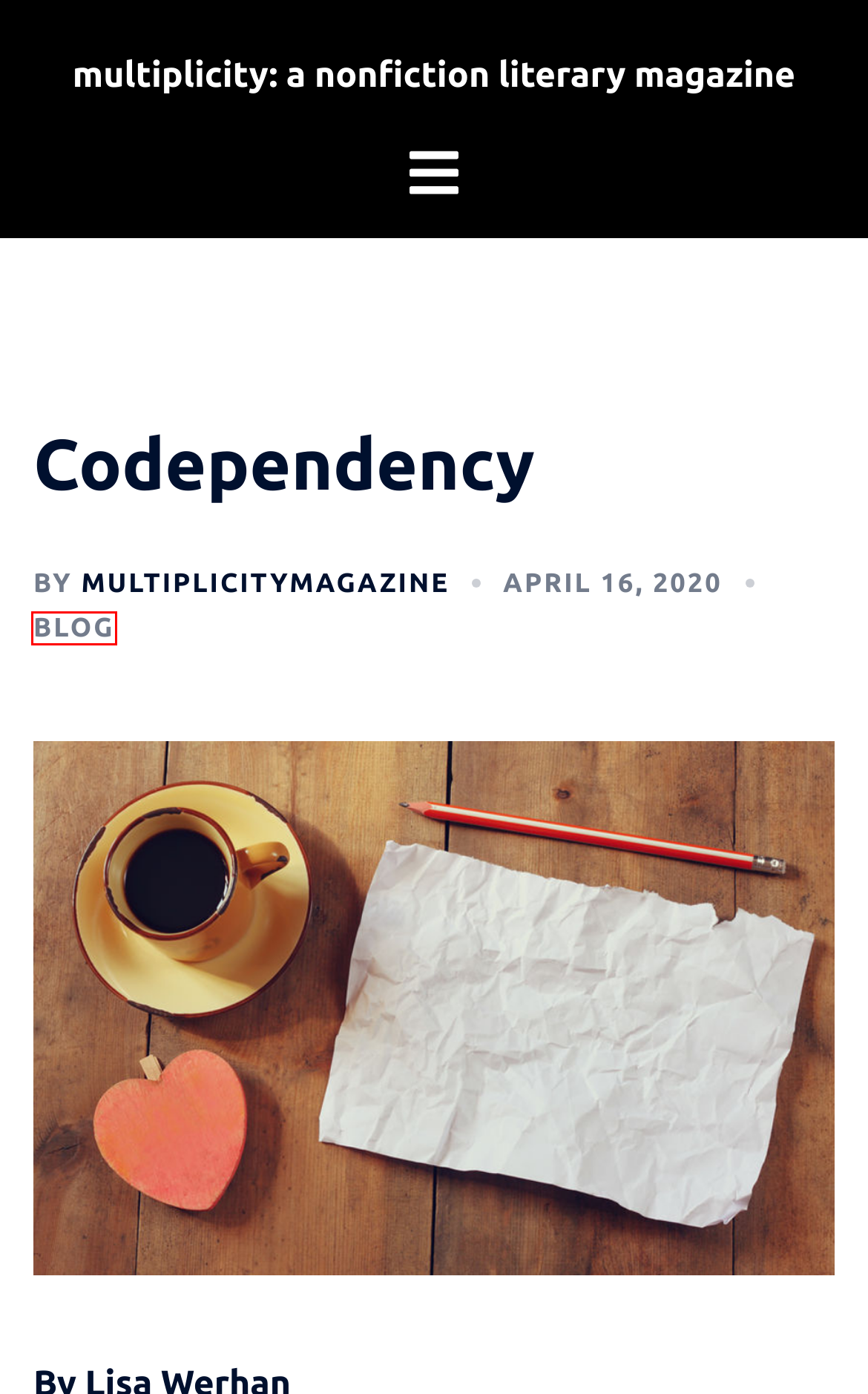Assess the screenshot of a webpage with a red bounding box and determine which webpage description most accurately matches the new page after clicking the element within the red box. Here are the options:
A. Why I Won’t Be With You on the 4th of July –
B. Blog Archives –
C. April 2020 –
D. Job Finds Divinity in the Everyday –
E. multiplicitymagazine, Author at
F. April 2022 –
G. Quick Work No. 8 –
H. May 2020 –

B